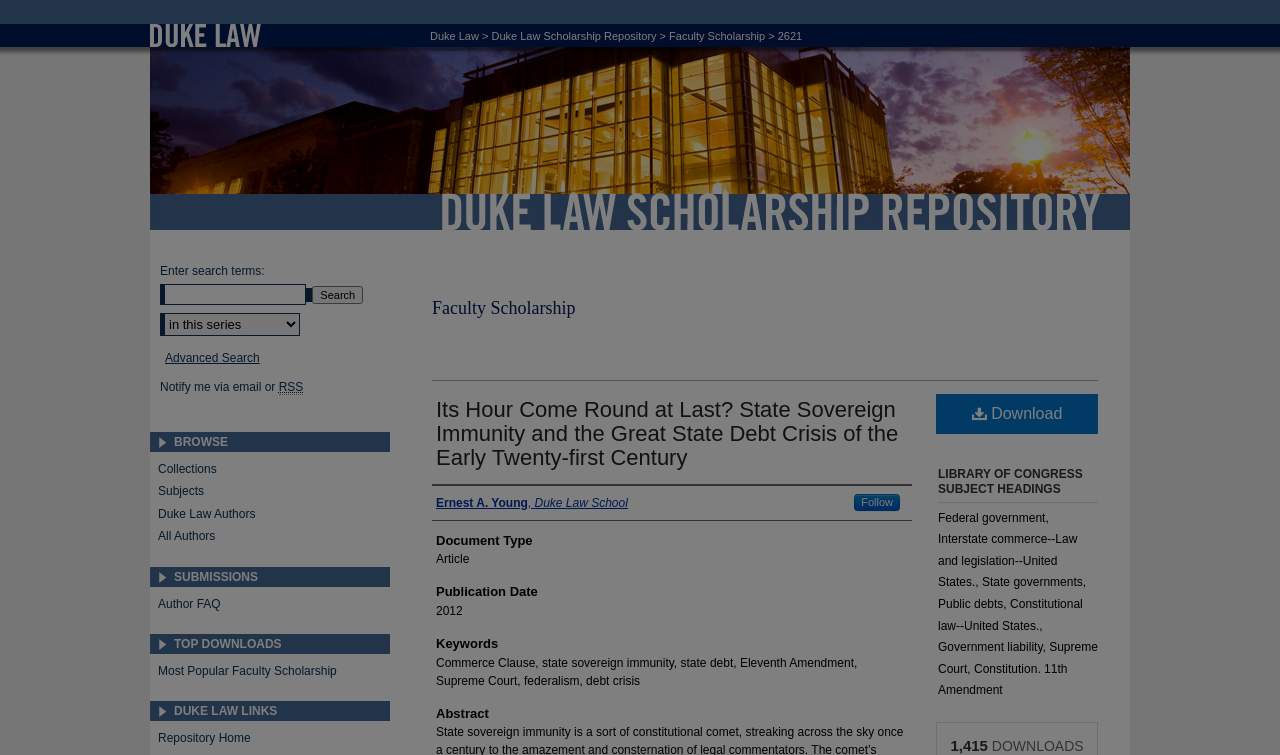Give a one-word or one-phrase response to the question: 
What is the title of the article?

Its Hour Come Round at Last?